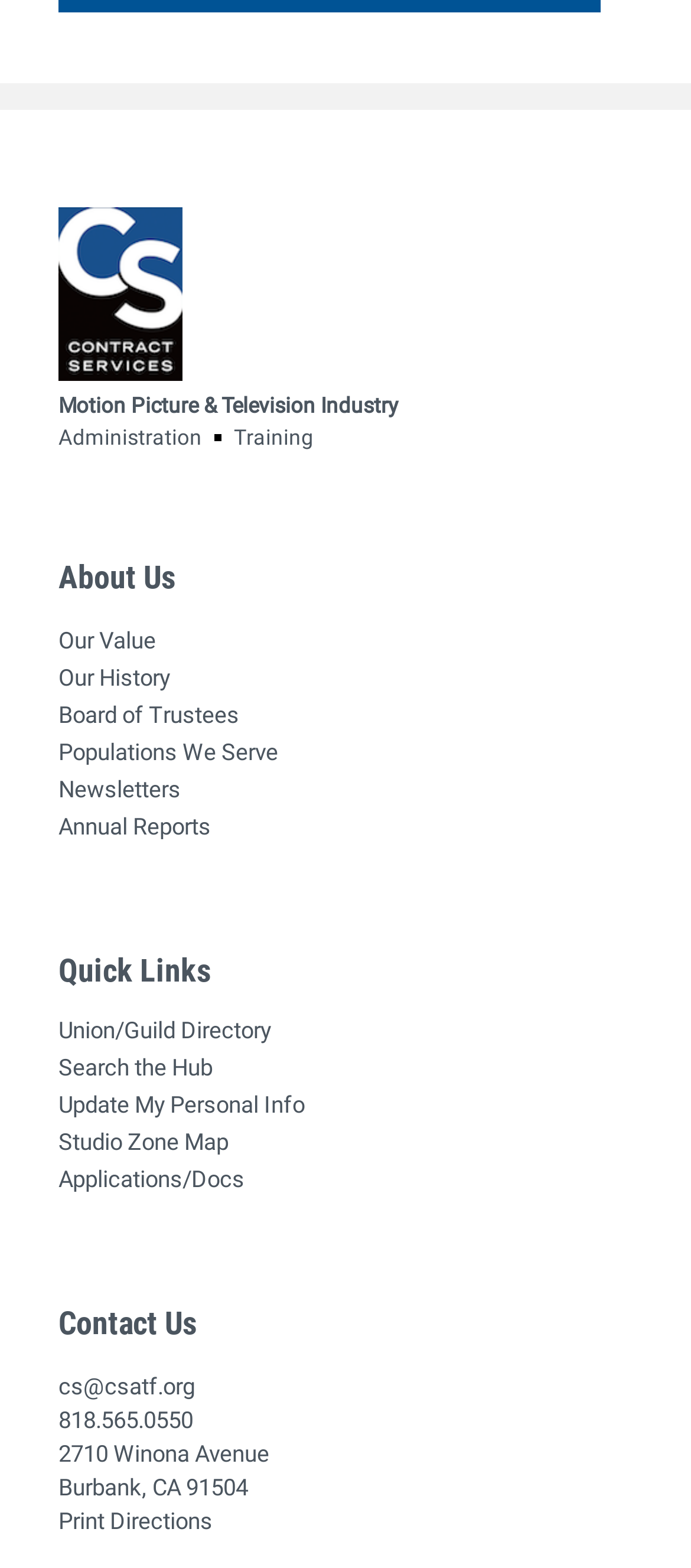Locate the bounding box coordinates of the element to click to perform the following action: 'Discover the best cat tracker for parents'. The coordinates should be given as four float values between 0 and 1, in the form of [left, top, right, bottom].

None